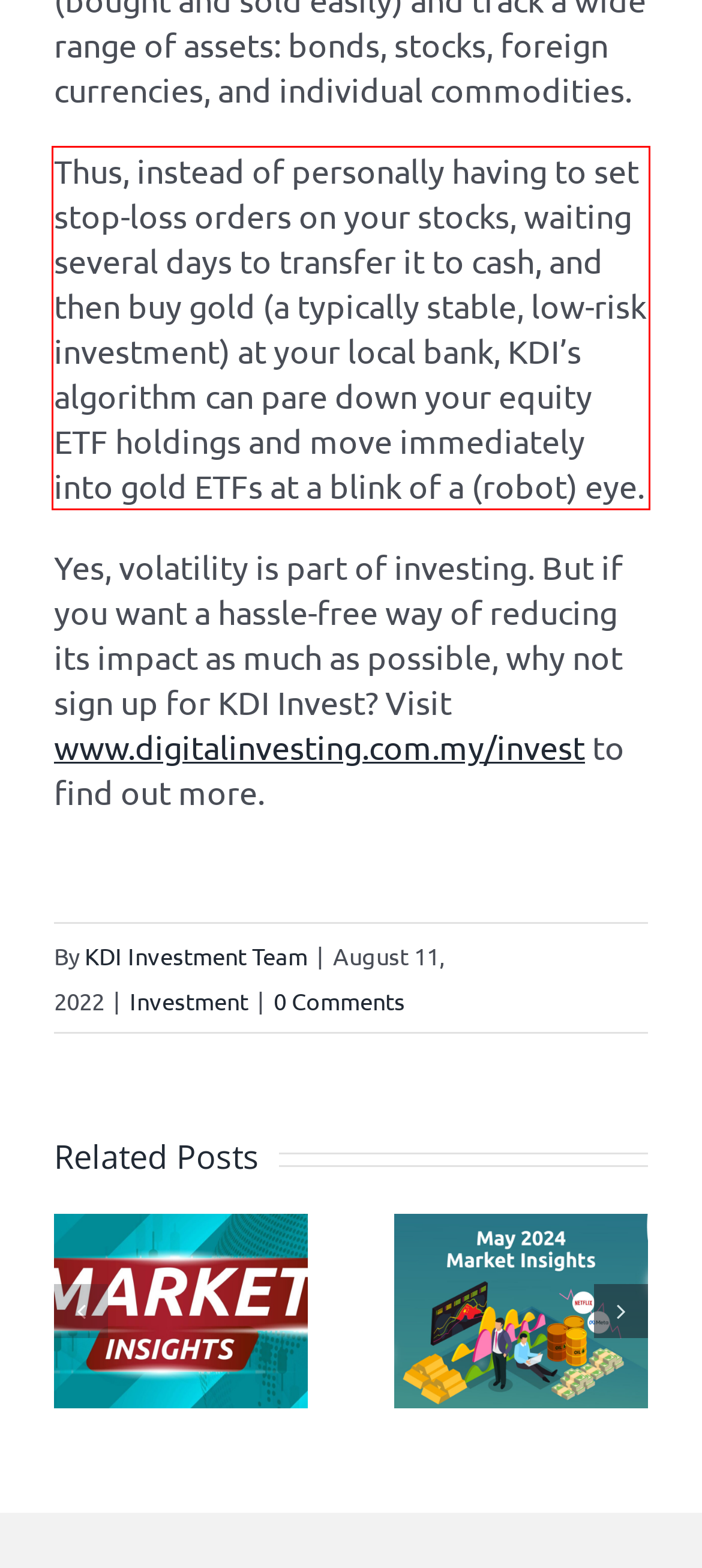Please perform OCR on the UI element surrounded by the red bounding box in the given webpage screenshot and extract its text content.

Thus, instead of personally having to set stop-loss orders on your stocks, waiting several days to transfer it to cash, and then buy gold (a typically stable, low-risk investment) at your local bank, KDI’s algorithm can pare down your equity ETF holdings and move immediately into gold ETFs at a blink of a (robot) eye.